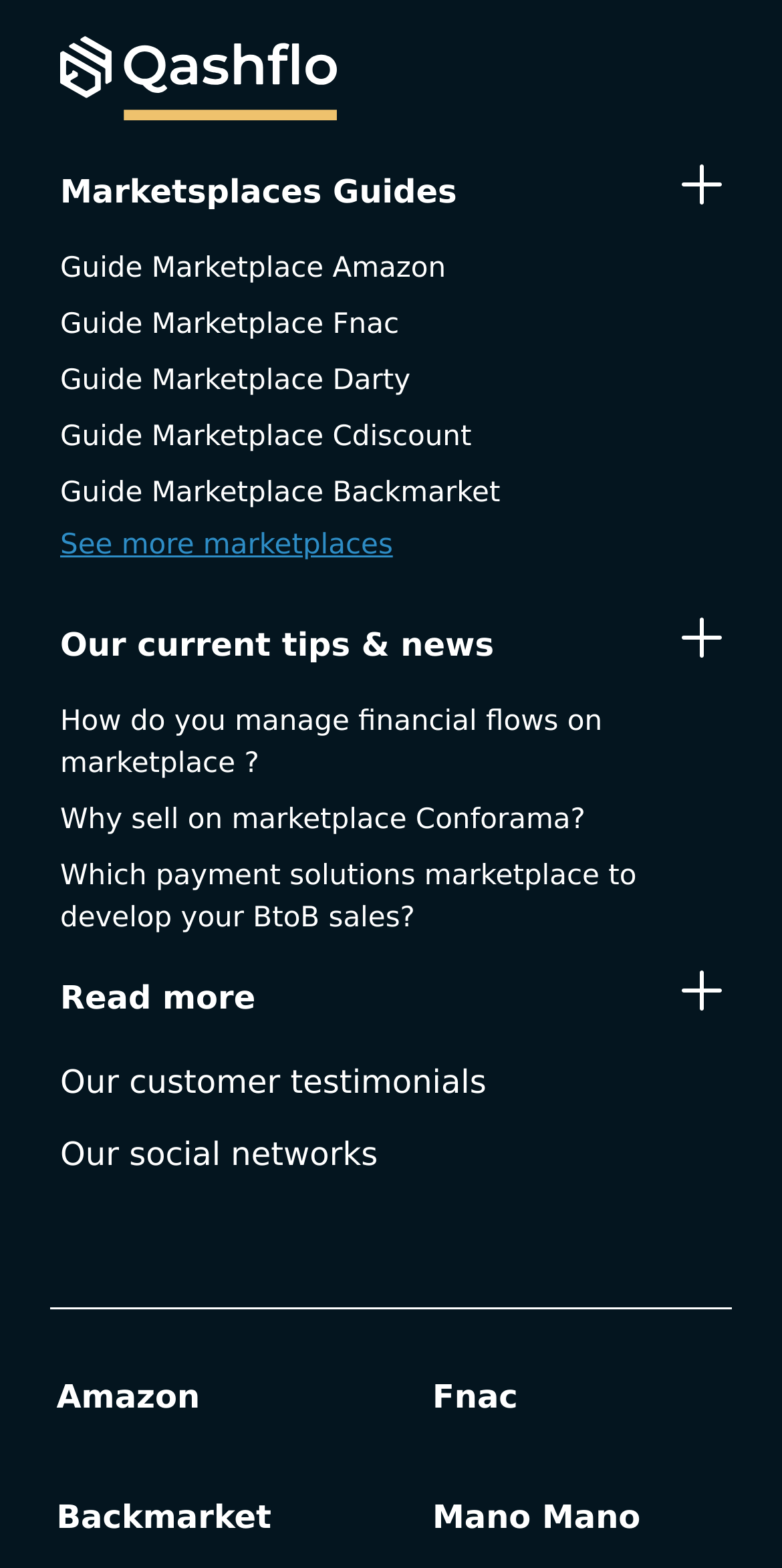Kindly provide the bounding box coordinates of the section you need to click on to fulfill the given instruction: "View Our customer testimonials".

[0.077, 0.678, 0.622, 0.703]